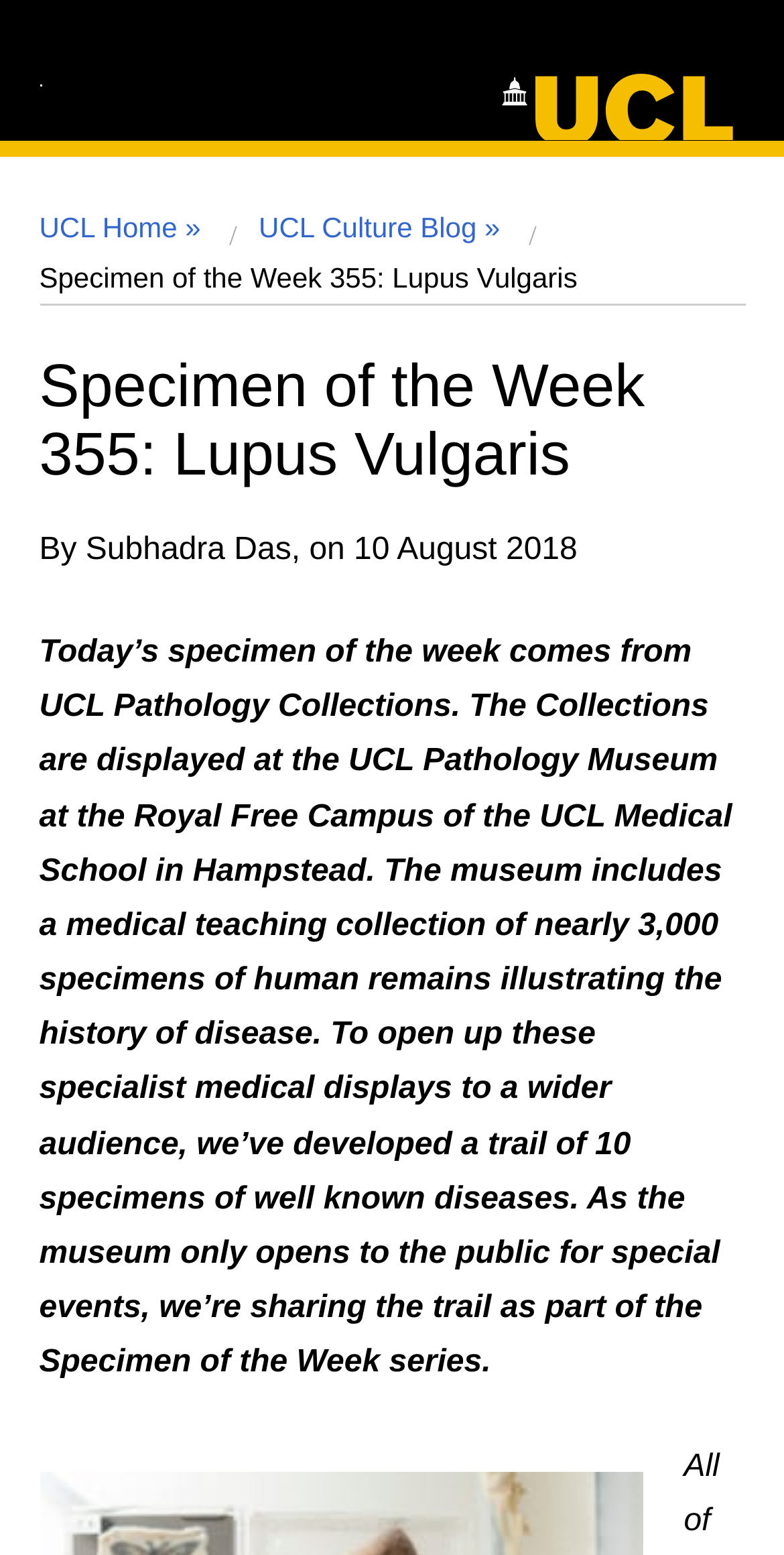How many specimens are in the UCL Pathology Collections?
Look at the image and answer the question using a single word or phrase.

nearly 3,000